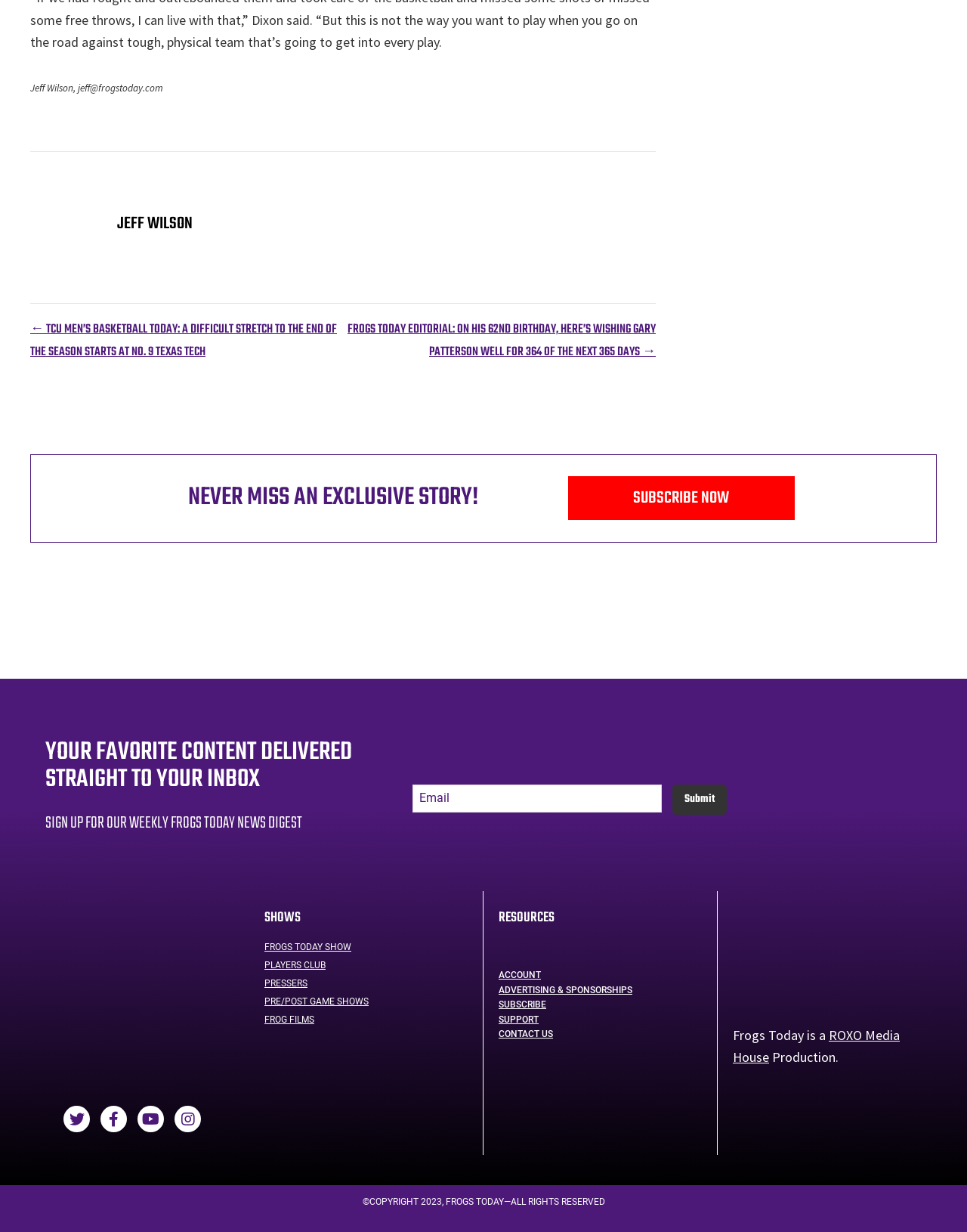Please locate the bounding box coordinates of the region I need to click to follow this instruction: "Click on the 'FROGS TODAY SHOW' link".

[0.273, 0.765, 0.363, 0.773]